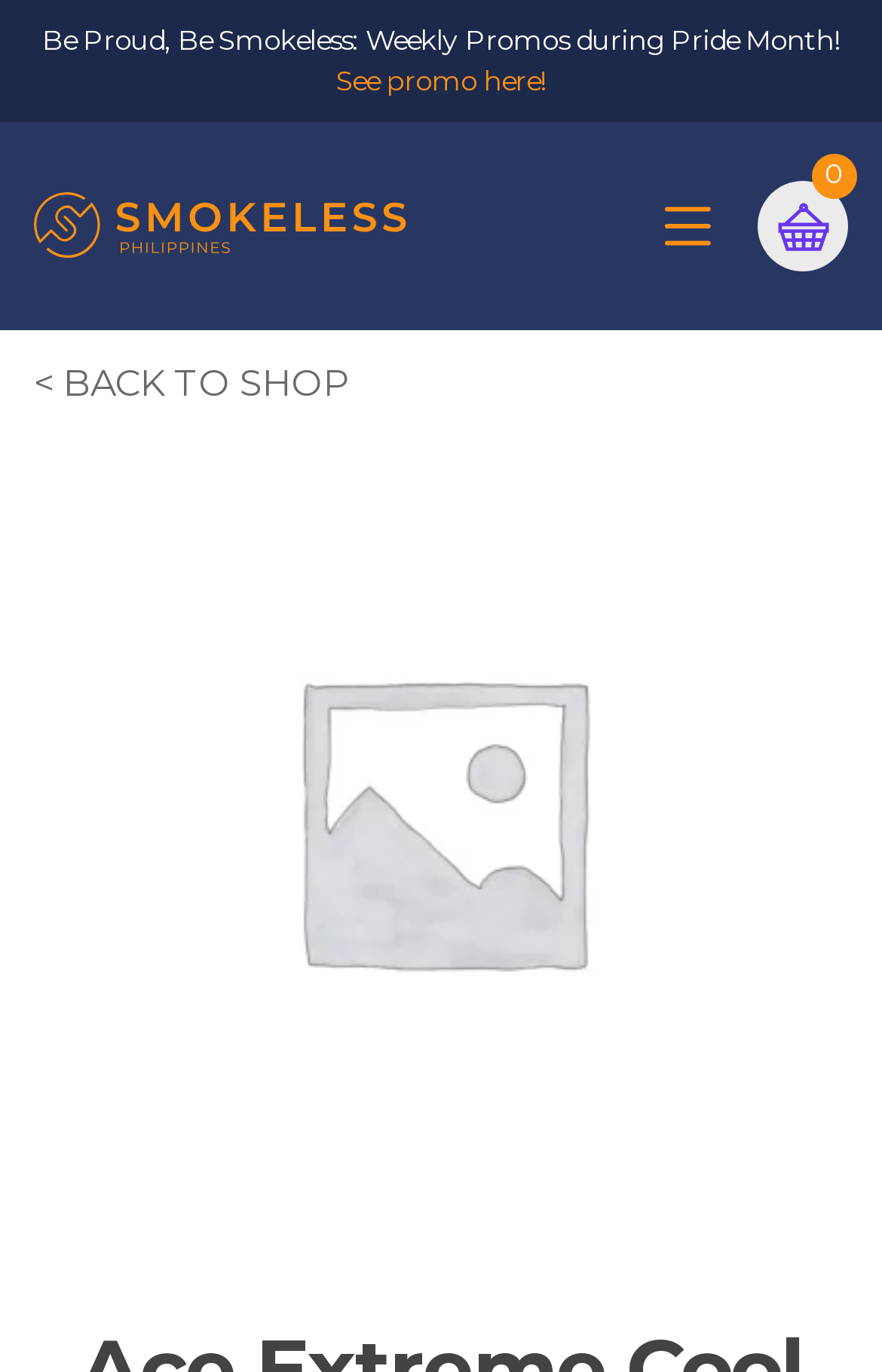What is the main heading of this webpage? Please extract and provide it.

Ace Extreme Cool Slim Nicotine Pouches – Bundle of 10